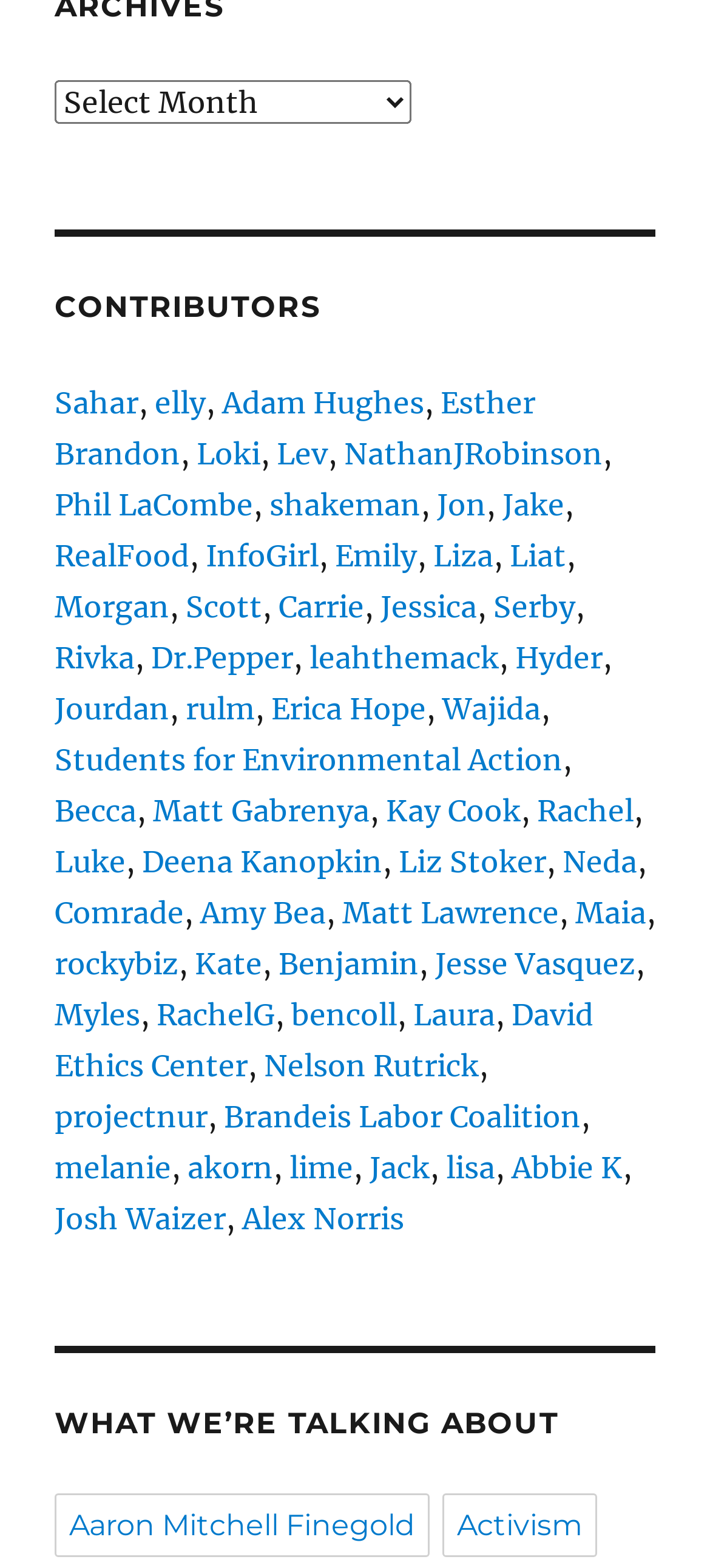Using the information in the image, could you please answer the following question in detail:
Is there a contributor named 'John'?

I searched through the list of contributors and did not find a link element with the text 'John'.